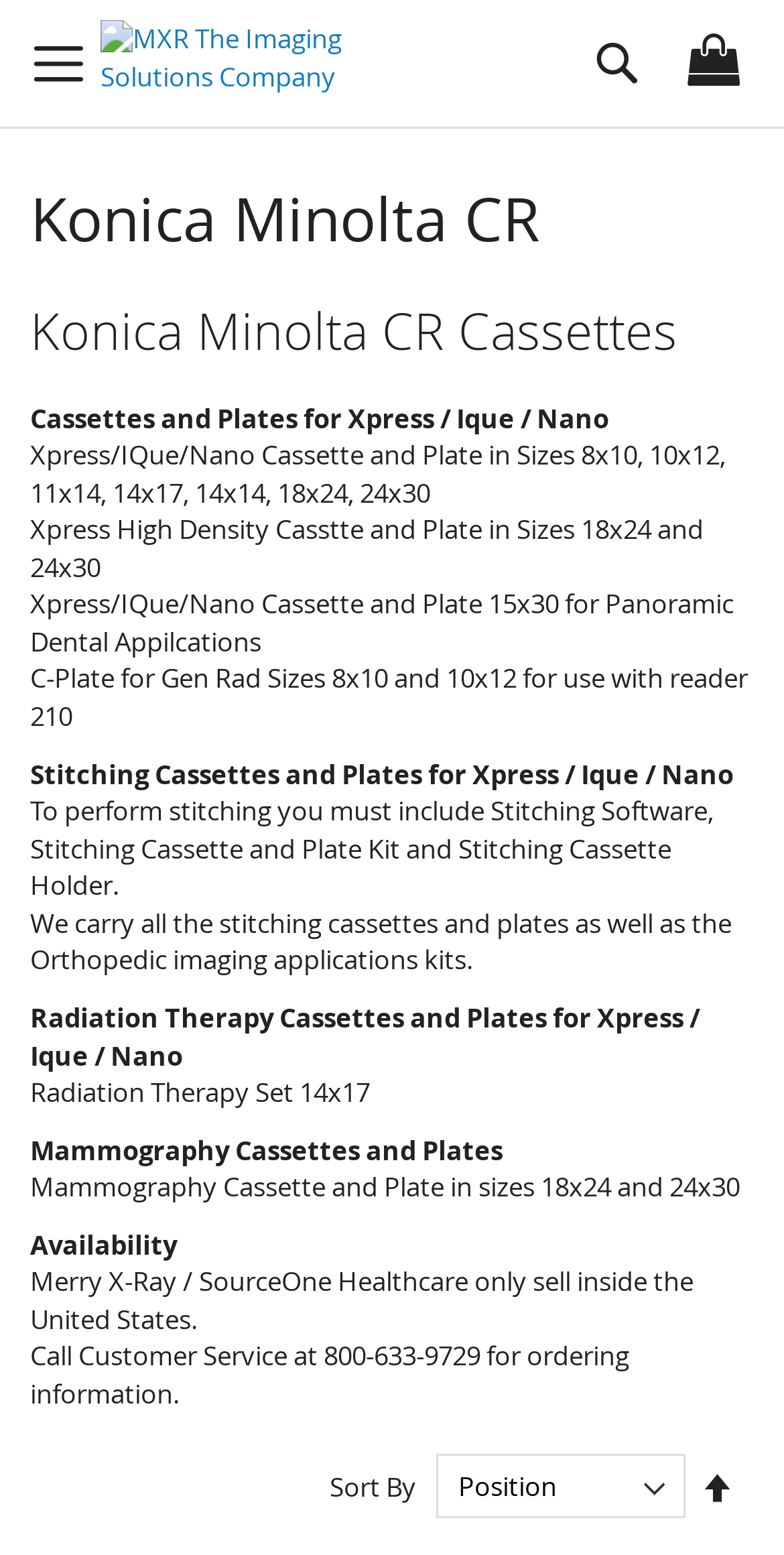Locate and extract the headline of this webpage.

Konica Minolta CR